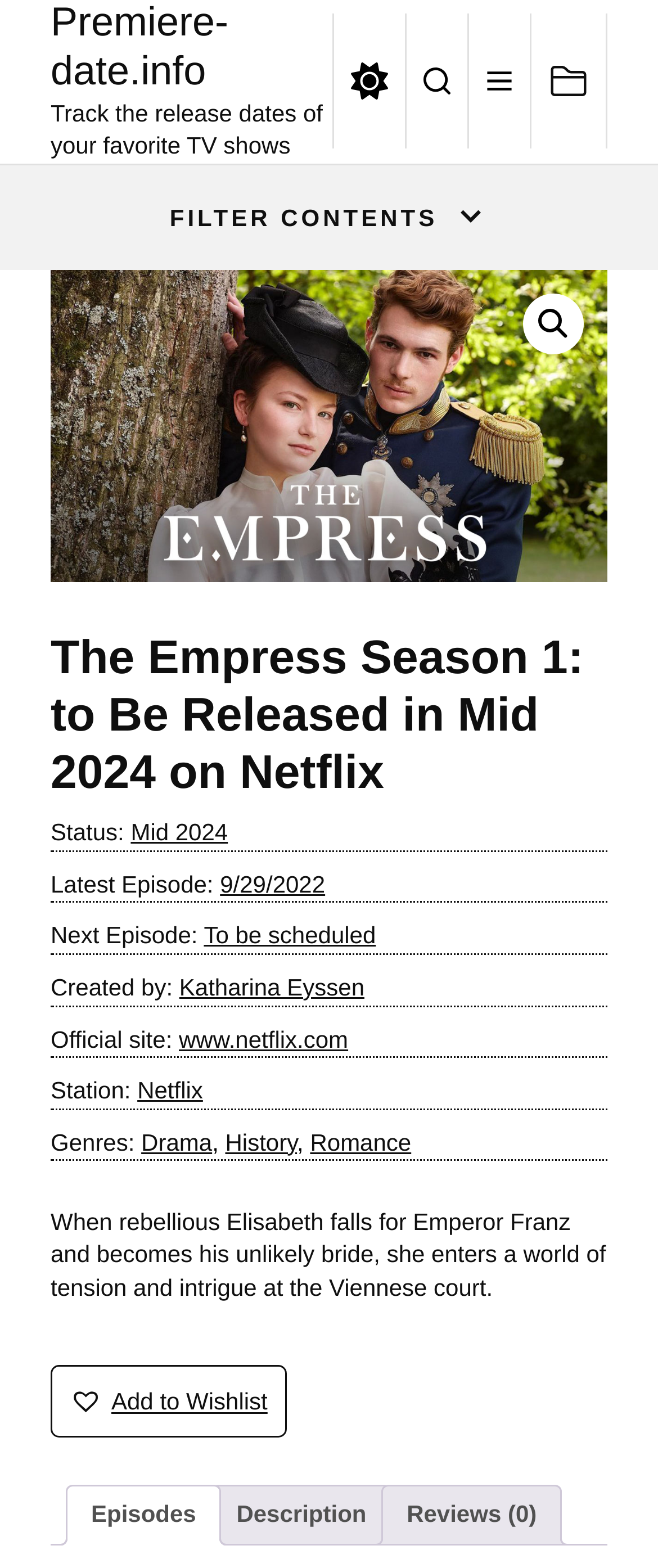Identify the bounding box coordinates for the UI element mentioned here: "Concepts". Provide the coordinates as four float values between 0 and 1, i.e., [left, top, right, bottom].

None